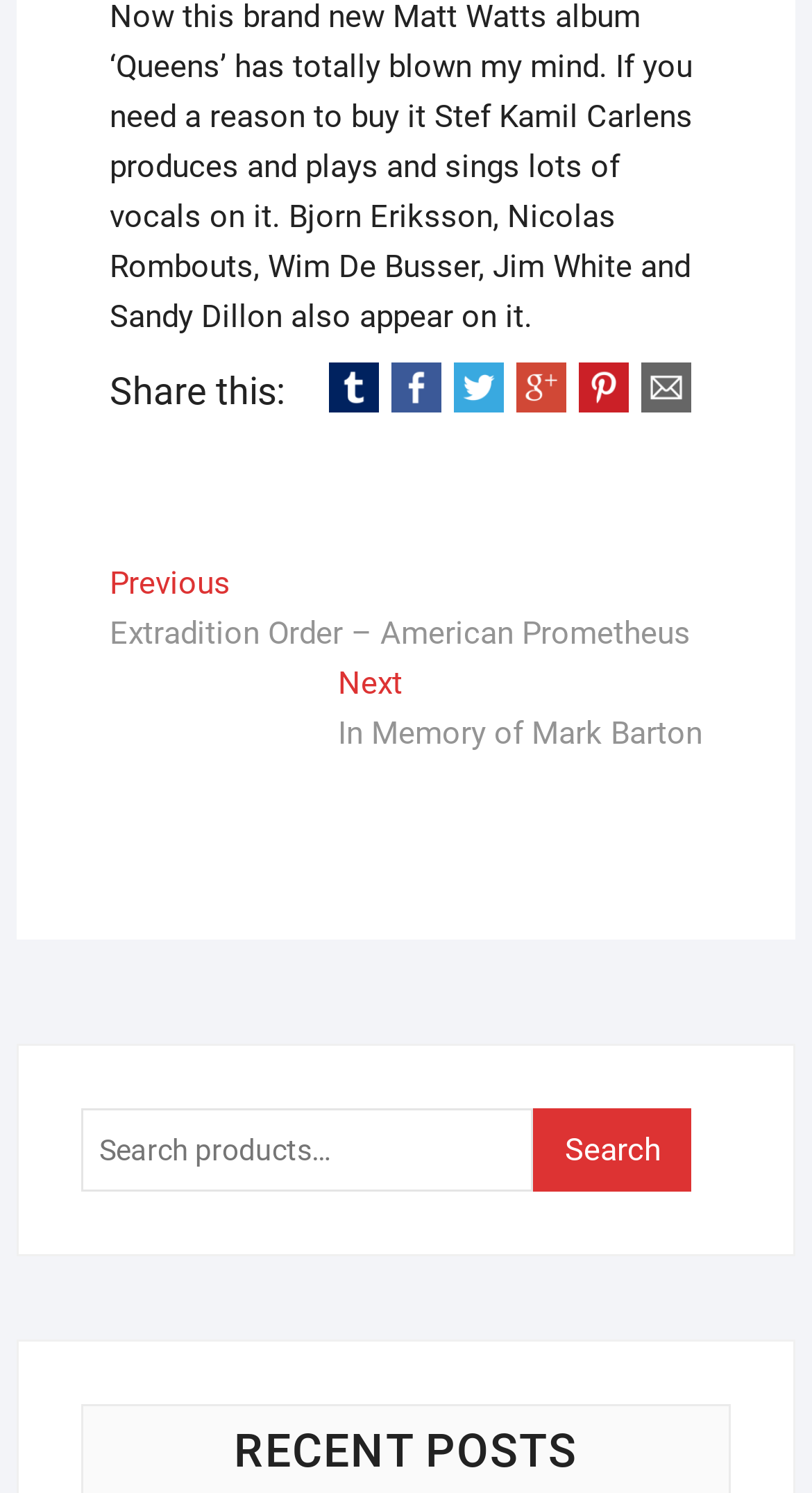Find the bounding box coordinates of the element you need to click on to perform this action: 'Go to previous post'. The coordinates should be represented by four float values between 0 and 1, in the format [left, top, right, bottom].

[0.135, 0.378, 0.851, 0.441]